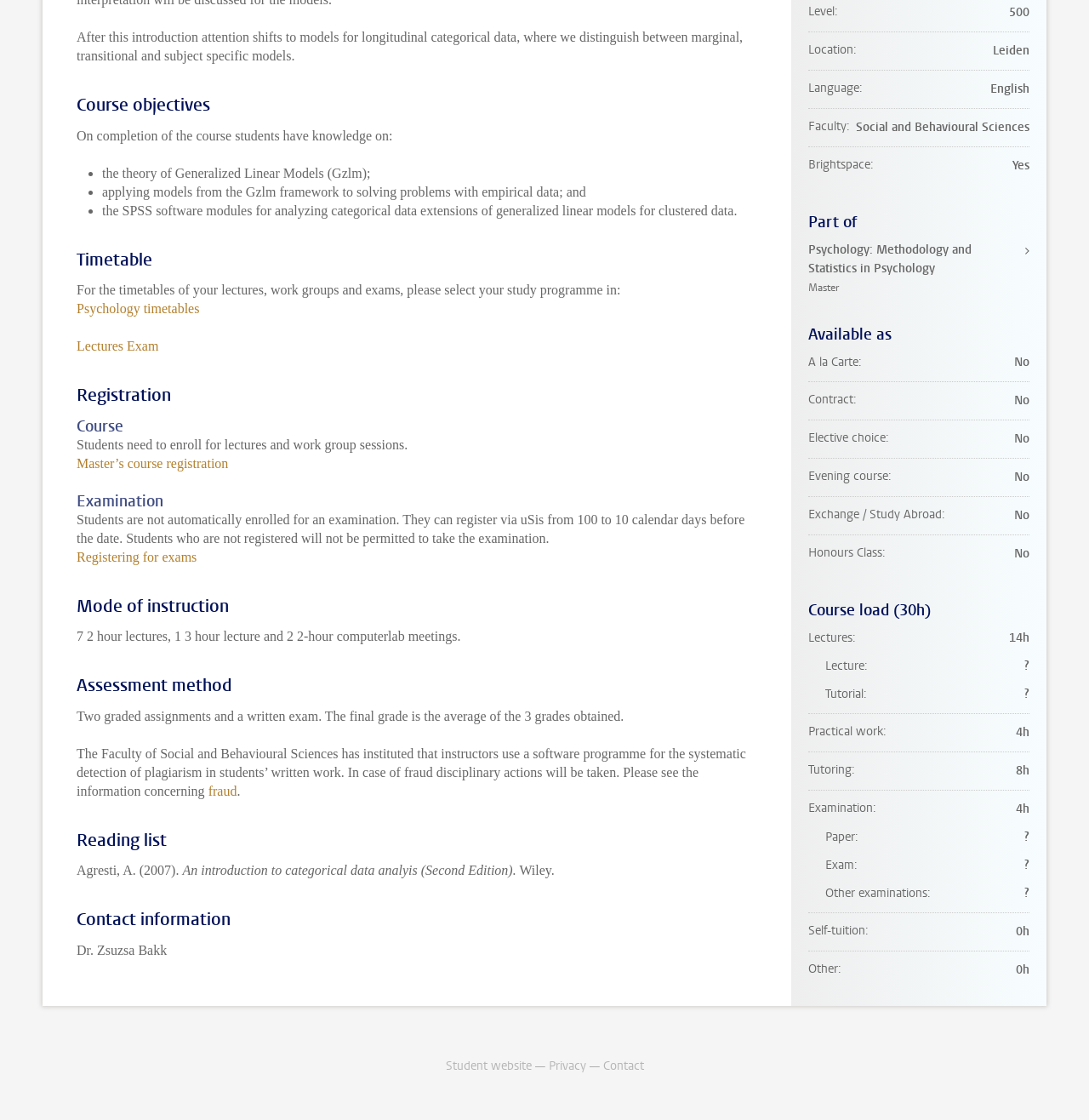Bounding box coordinates are given in the format (top-left x, top-left y, bottom-right x, bottom-right y). All values should be floating point numbers between 0 and 1. Provide the bounding box coordinate for the UI element described as: Master’s course registration

[0.07, 0.407, 0.21, 0.42]